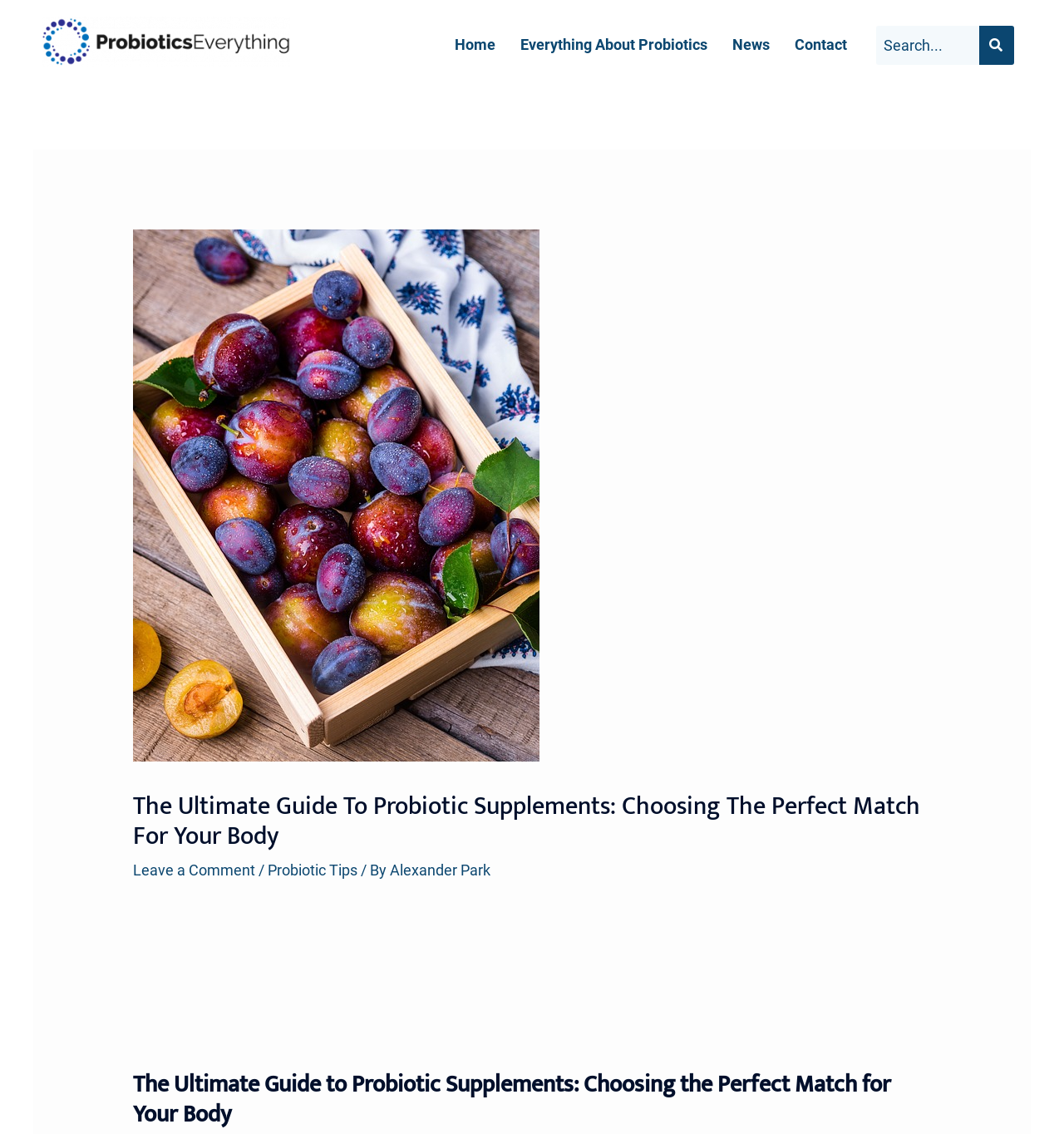What is the name of the website?
Please respond to the question with as much detail as possible.

I determined the name of the website by looking at the link 'ProbioticsEverything-02(1)' at the top of the page, which suggests that it is the logo or branding of the website.